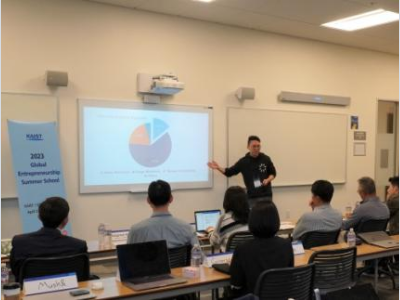Generate an elaborate caption for the image.

In this image from the 2023 Global Entrepreneurship Summer School (GESS) held in Silicon Valley, a participant is actively engaging with the audience while presenting a data-driven analysis during a pitching session. The presenter gestures towards a projected pie chart displayed on the whiteboard, which illustrates key insights related to their business model. Seated in front of him, attendees are focused and taking notes, with laptops open, indicating their participation in this dynamic educational experience. The background features the official banner for the event, emphasizing the program's significance in fostering global entrepreneurial skills and networking. This summer school, co-hosted by KAIST’s Center for Global Strategies and Planning and Startup KAIST, provides students with invaluable exposure and training in the competitive landscape of Silicon Valley, culminating in presentations in front of venture capitalists.